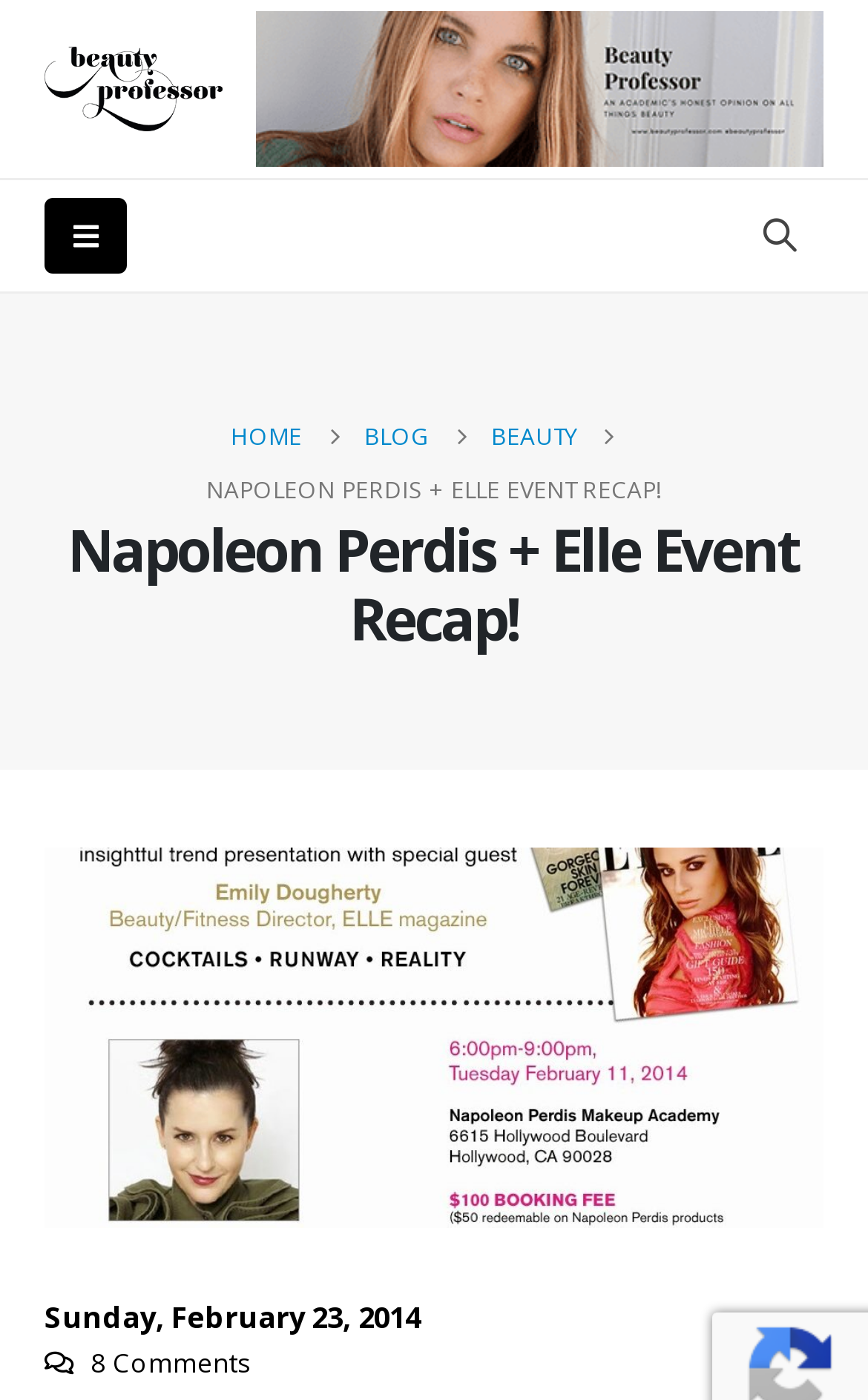How many main navigation links are there?
Based on the image, give a one-word or short phrase answer.

3